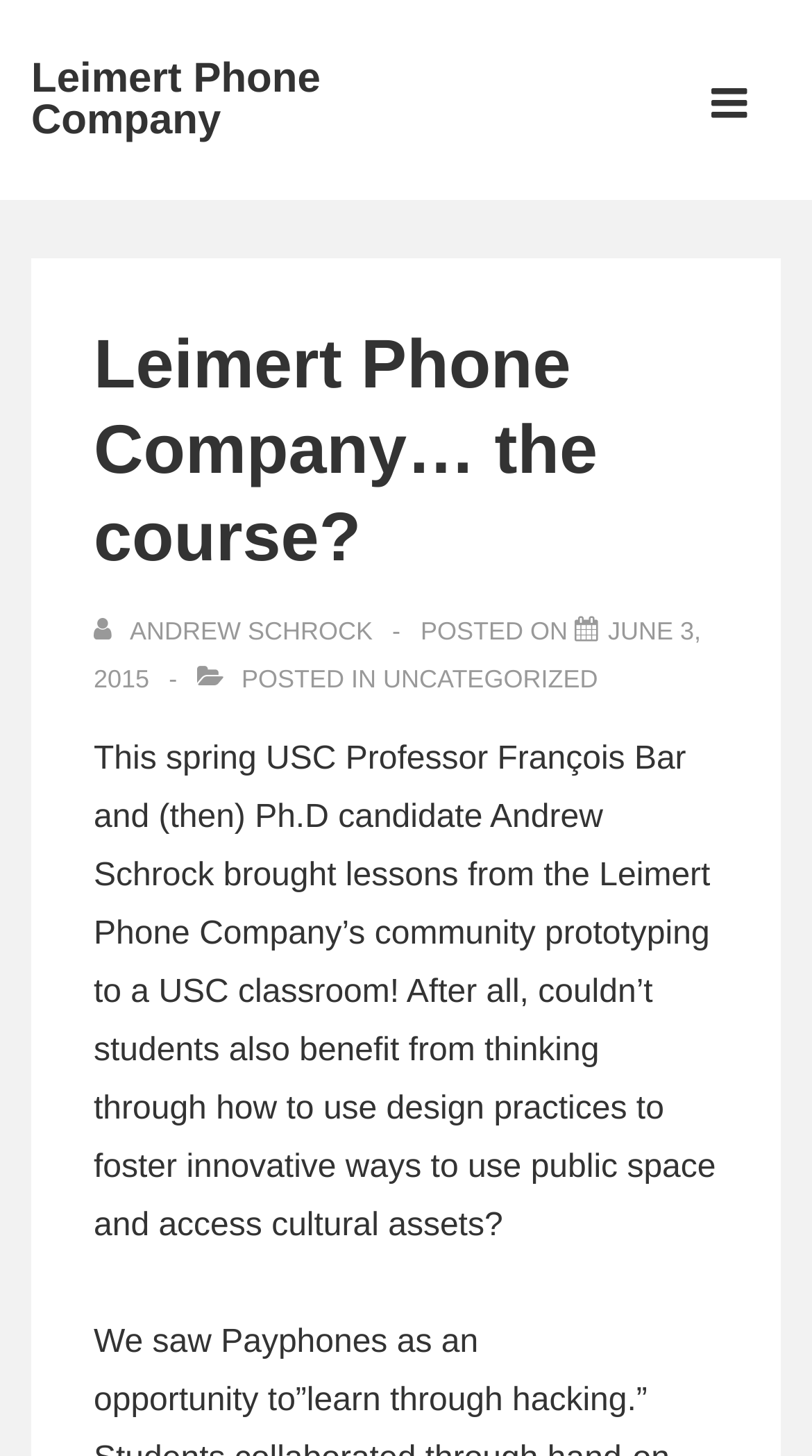What is the date of the post?
Based on the image content, provide your answer in one word or a short phrase.

June 3, 2015